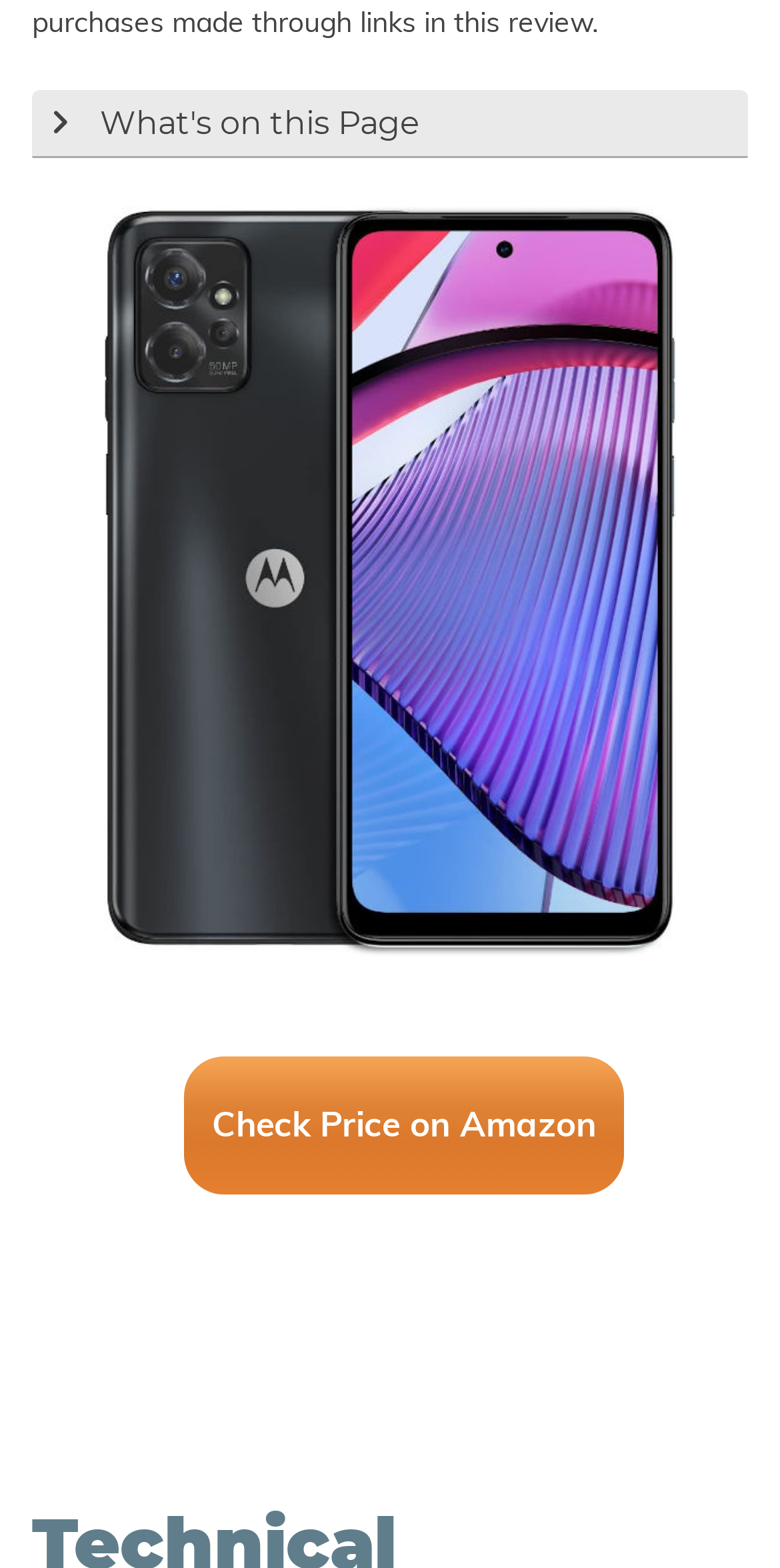Provide the bounding box coordinates for the UI element that is described by this text: "⚖️ The Verdict". The coordinates should be in the form of four float numbers between 0 and 1: [left, top, right, bottom].

[0.221, 0.379, 0.479, 0.398]